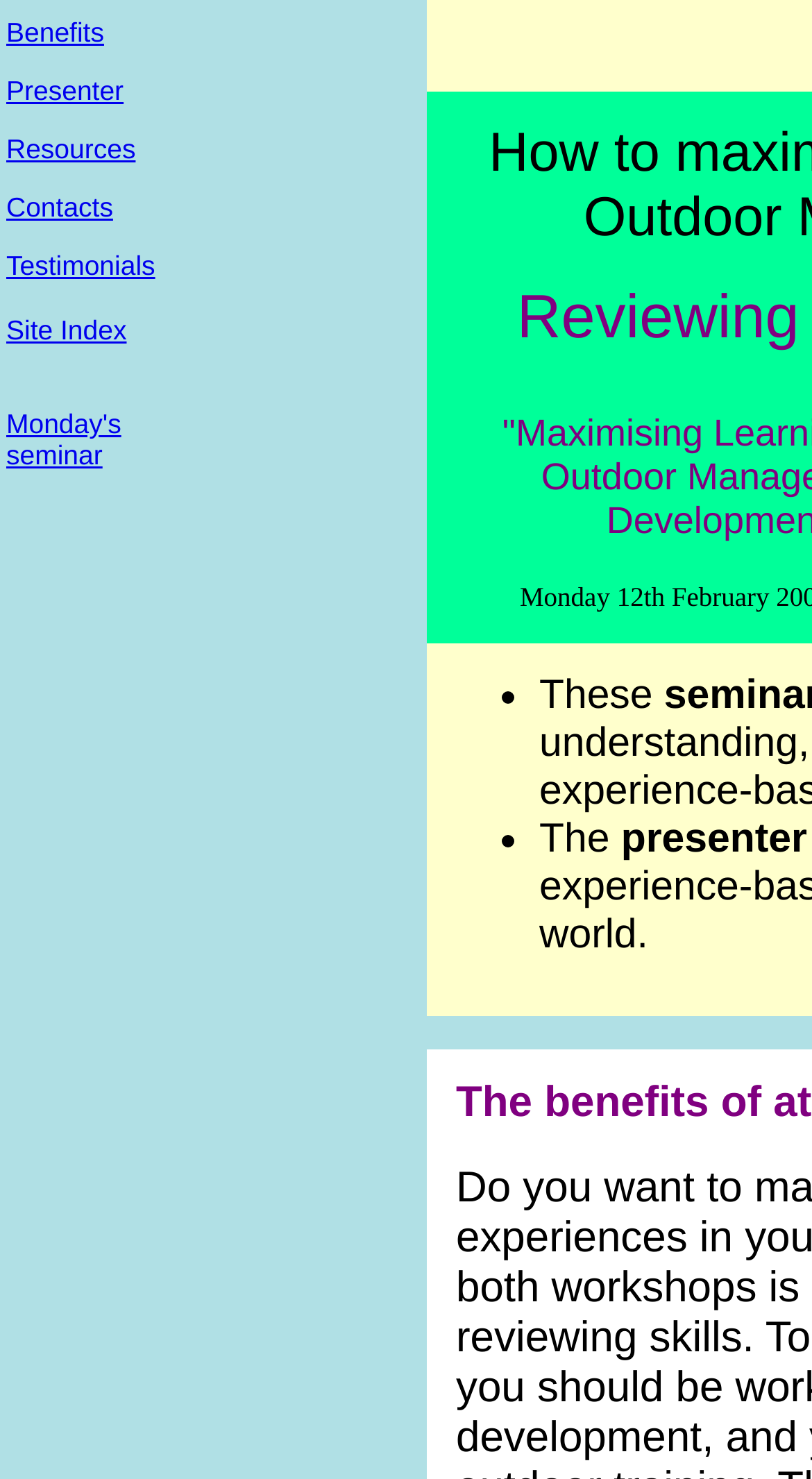Extract the bounding box coordinates for the described element: "Monday's seminar". The coordinates should be represented as four float numbers between 0 and 1: [left, top, right, bottom].

[0.008, 0.276, 0.149, 0.318]